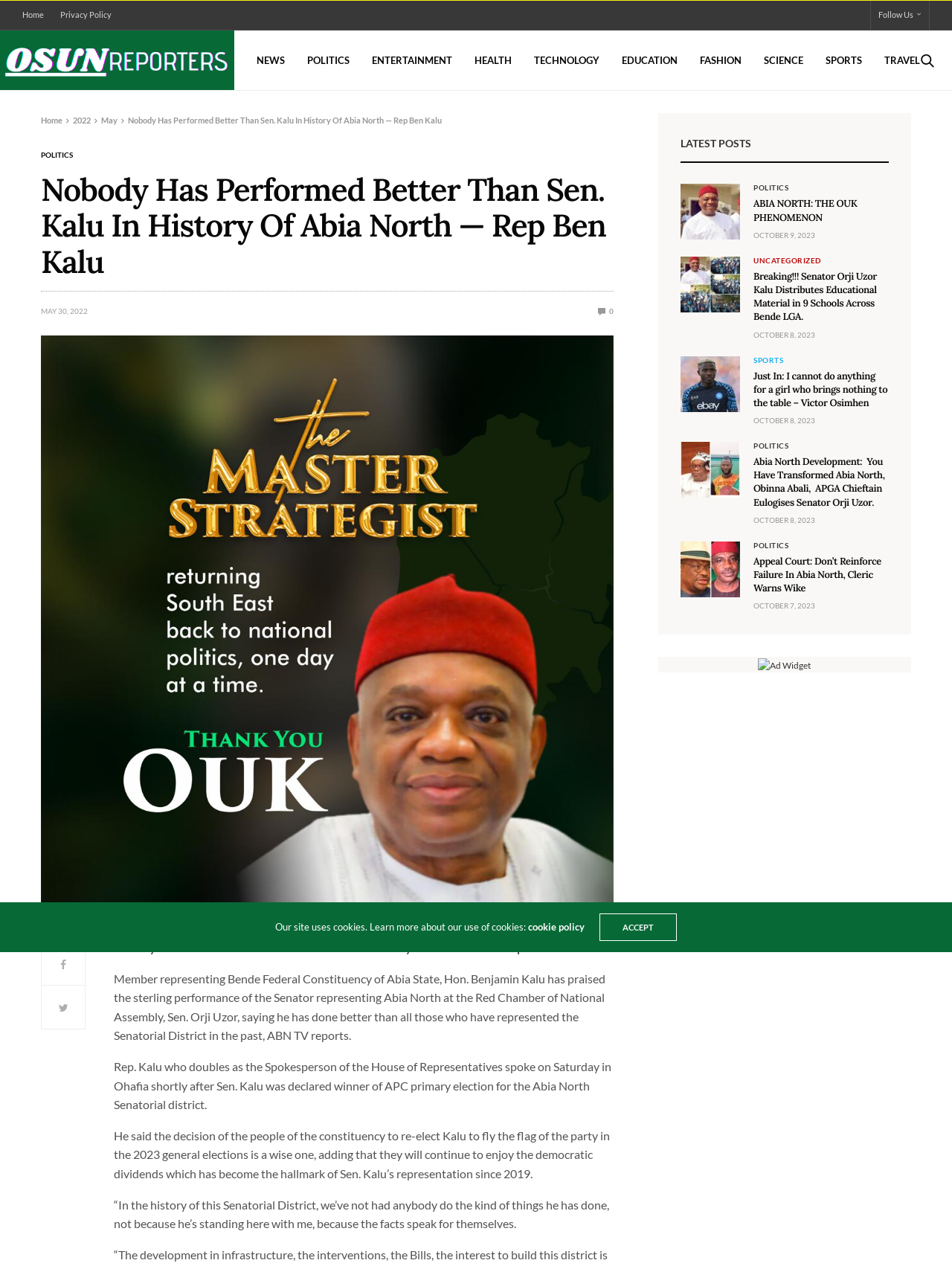What is the date of the latest post?
Refer to the screenshot and deliver a thorough answer to the question presented.

I looked for the date mentioned in the article section and found that the latest post is dated MAY 30, 2022.